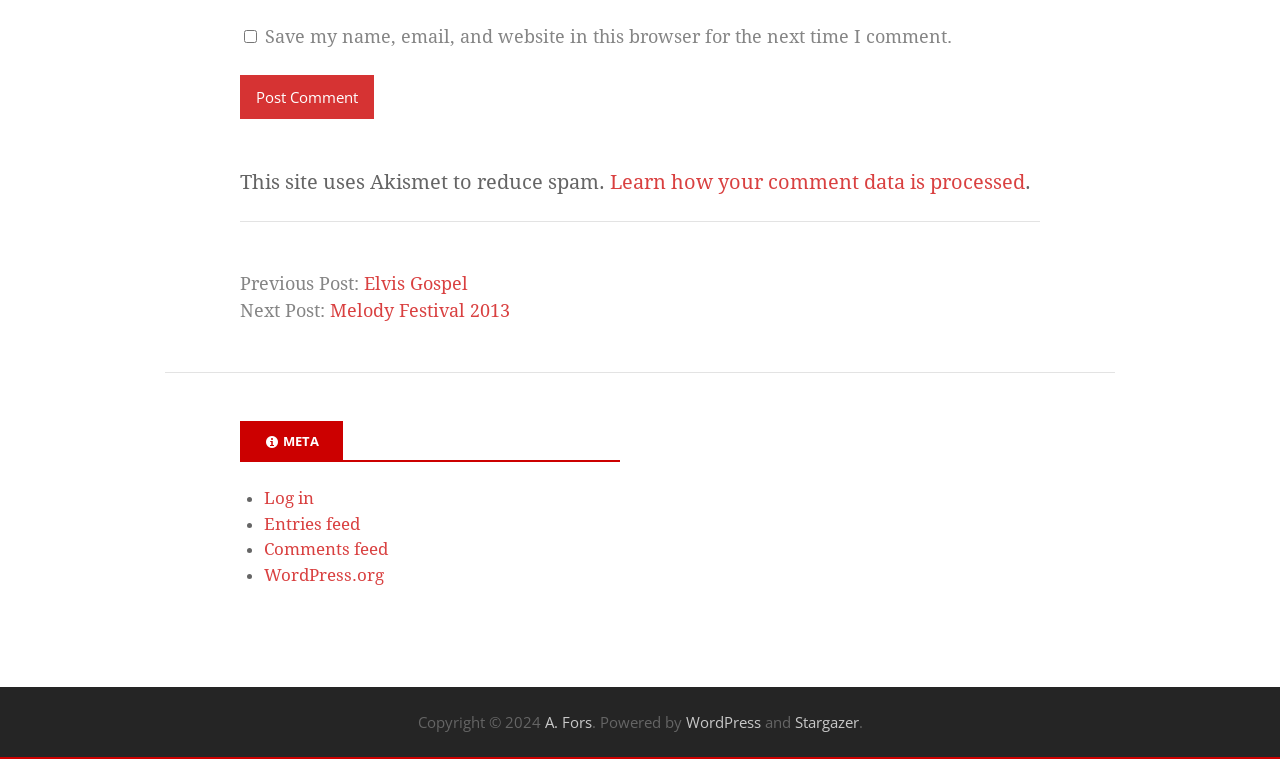Identify the bounding box coordinates of the clickable region necessary to fulfill the following instruction: "Learn how your comment data is processed". The bounding box coordinates should be four float numbers between 0 and 1, i.e., [left, top, right, bottom].

[0.477, 0.223, 0.801, 0.255]